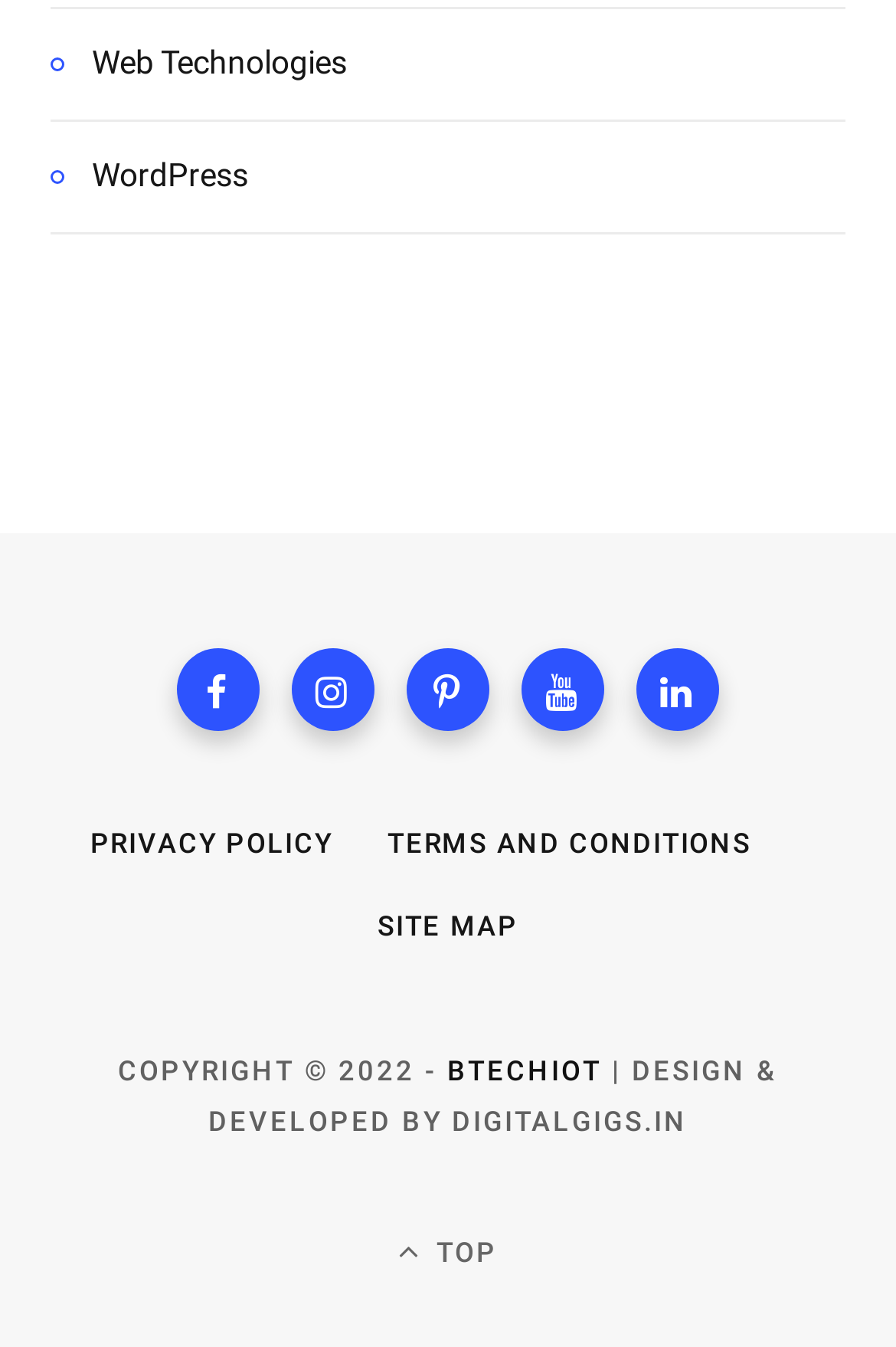Find the bounding box coordinates of the element to click in order to complete the given instruction: "go to the TERMS AND CONDITIONS page."

[0.433, 0.356, 0.838, 0.38]